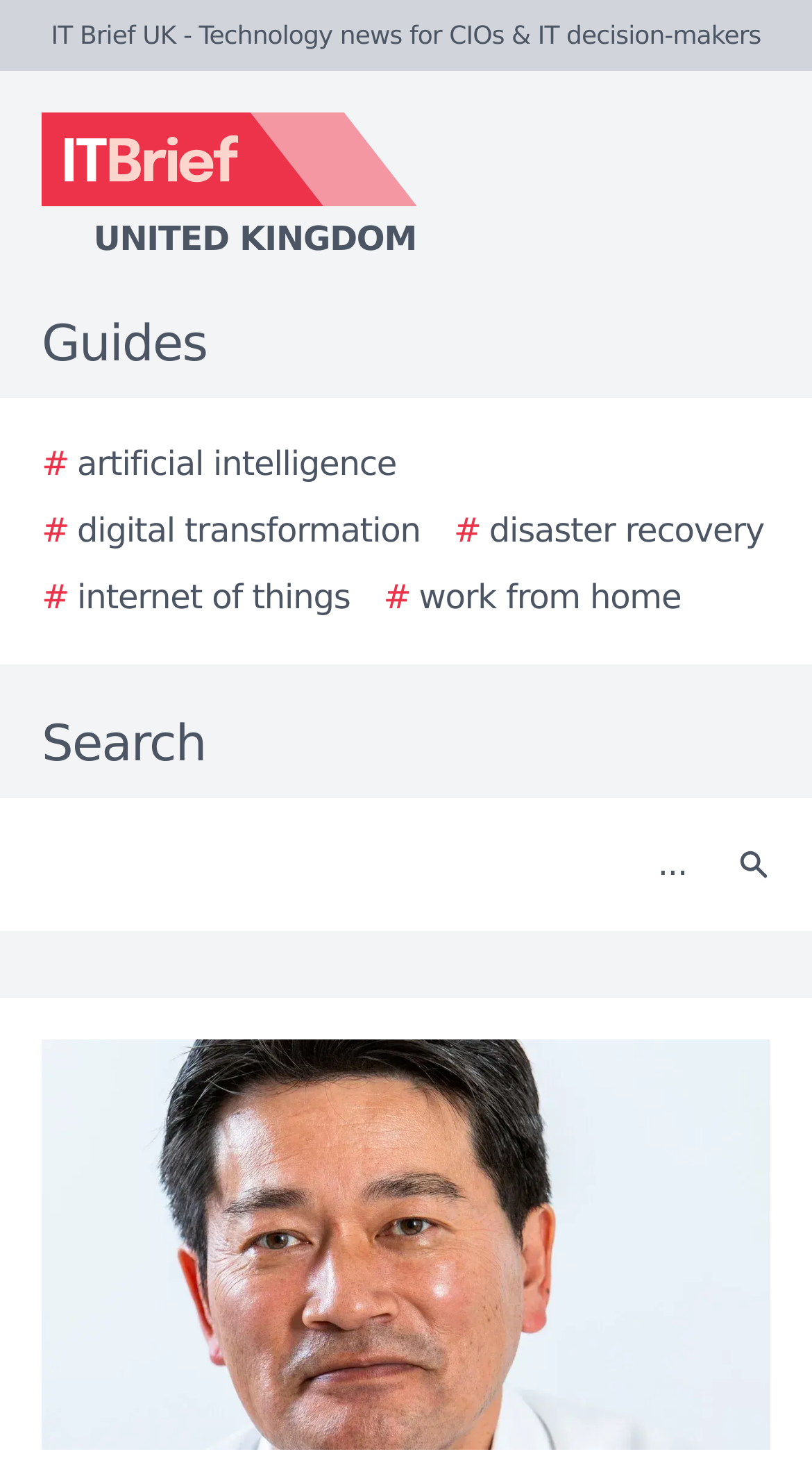Please give a succinct answer to the question in one word or phrase:
What is the image below the search bar?

Story image